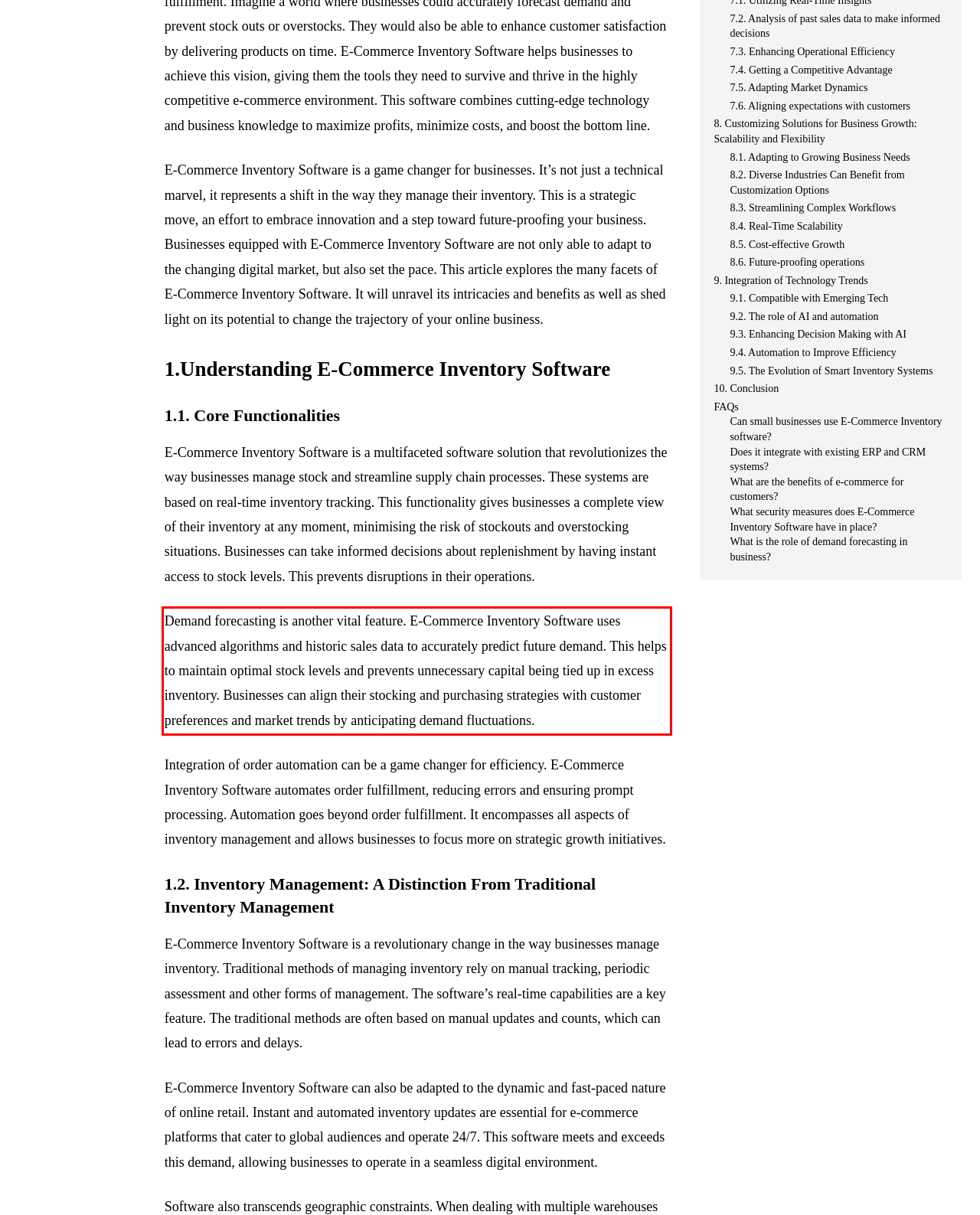You are provided with a screenshot of a webpage that includes a red bounding box. Extract and generate the text content found within the red bounding box.

Demand forecasting is another vital feature. E-Commerce Inventory Software uses advanced algorithms and historic sales data to accurately predict future demand. This helps to maintain optimal stock levels and prevents unnecessary capital being tied up in excess inventory. Businesses can align their stocking and purchasing strategies with customer preferences and market trends by anticipating demand fluctuations.